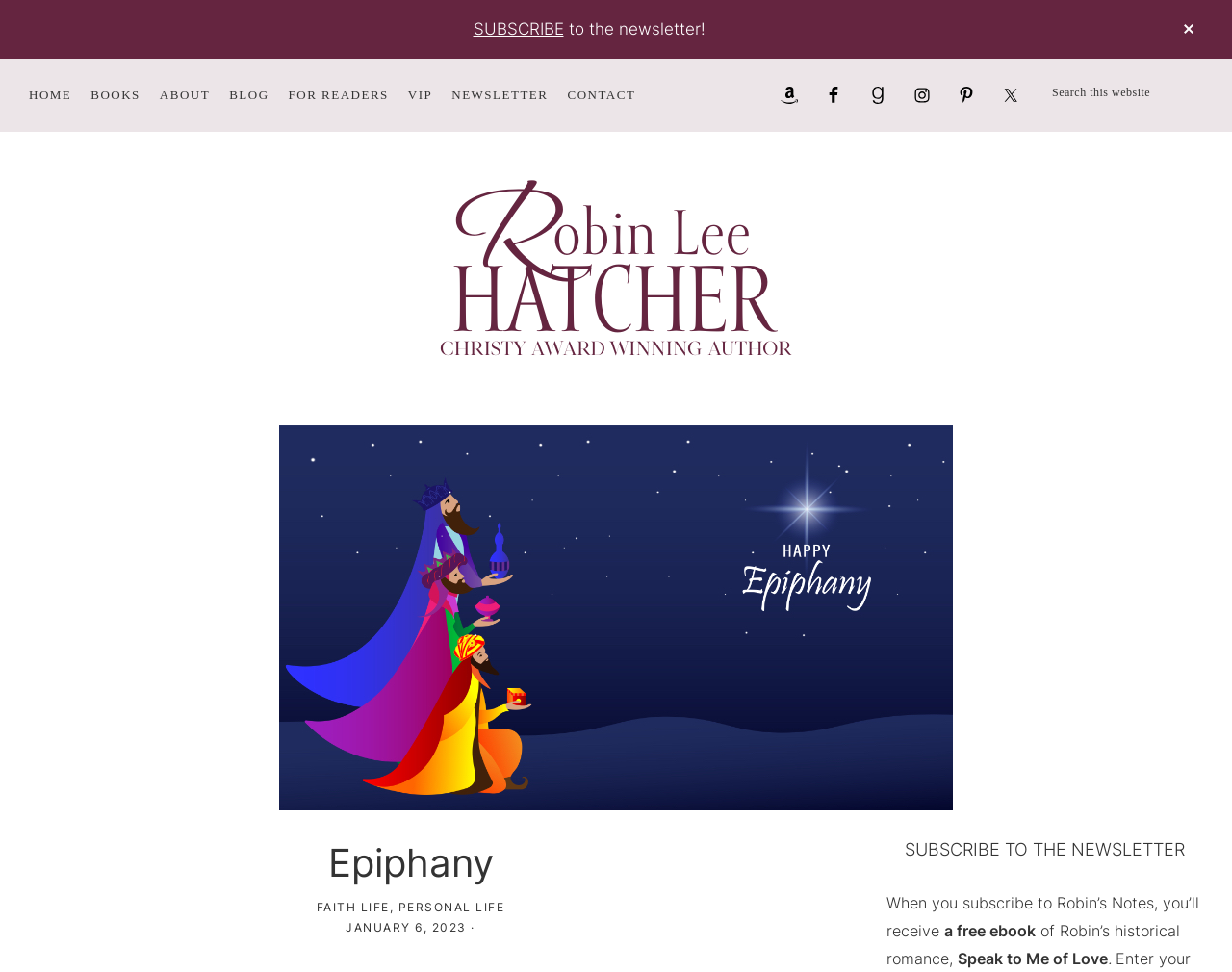What is the name of the author on this webpage?
Based on the screenshot, provide a one-word or short-phrase response.

Robin Lee Hatcher